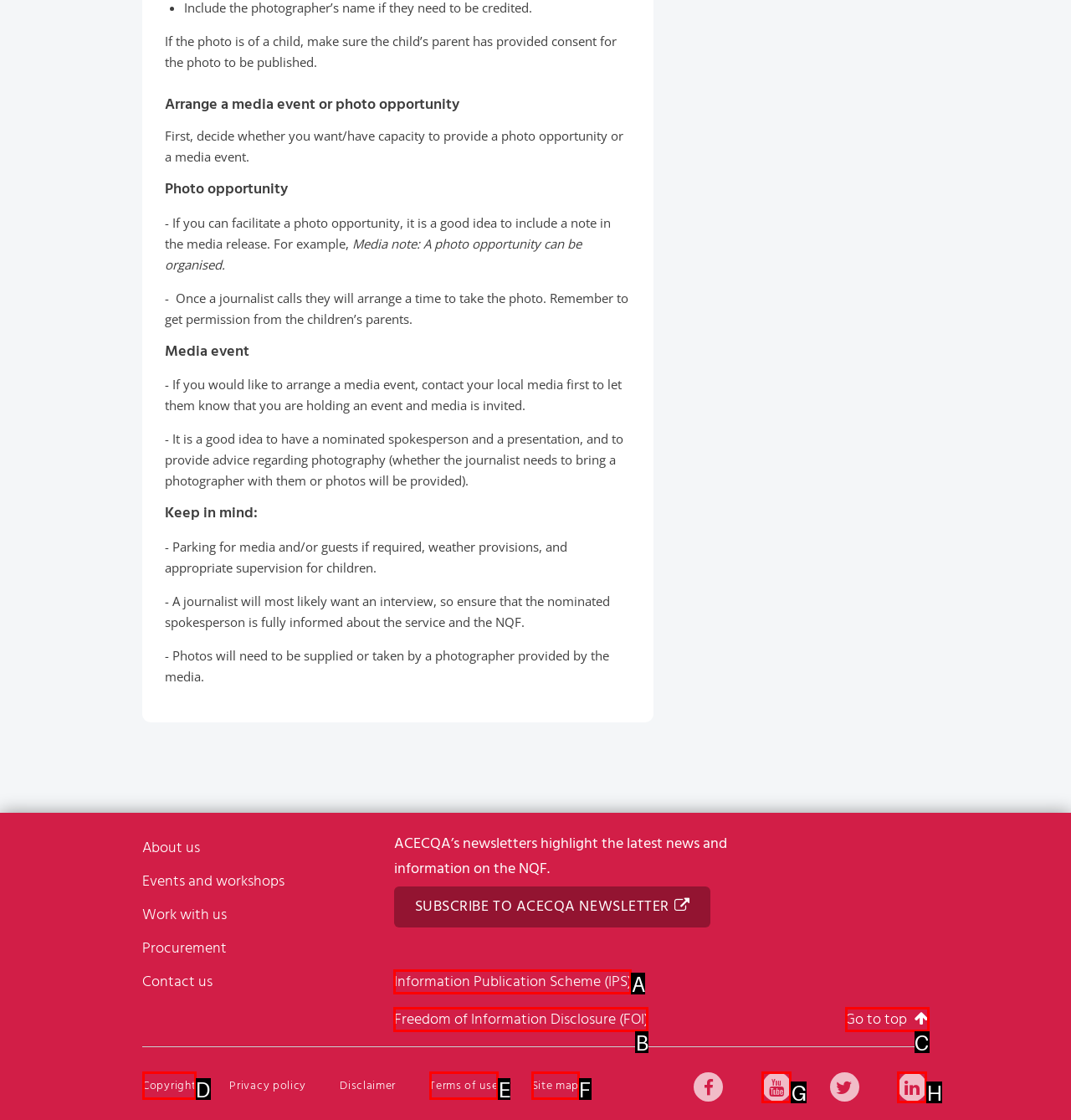Point out the UI element to be clicked for this instruction: View Copyright information. Provide the answer as the letter of the chosen element.

D